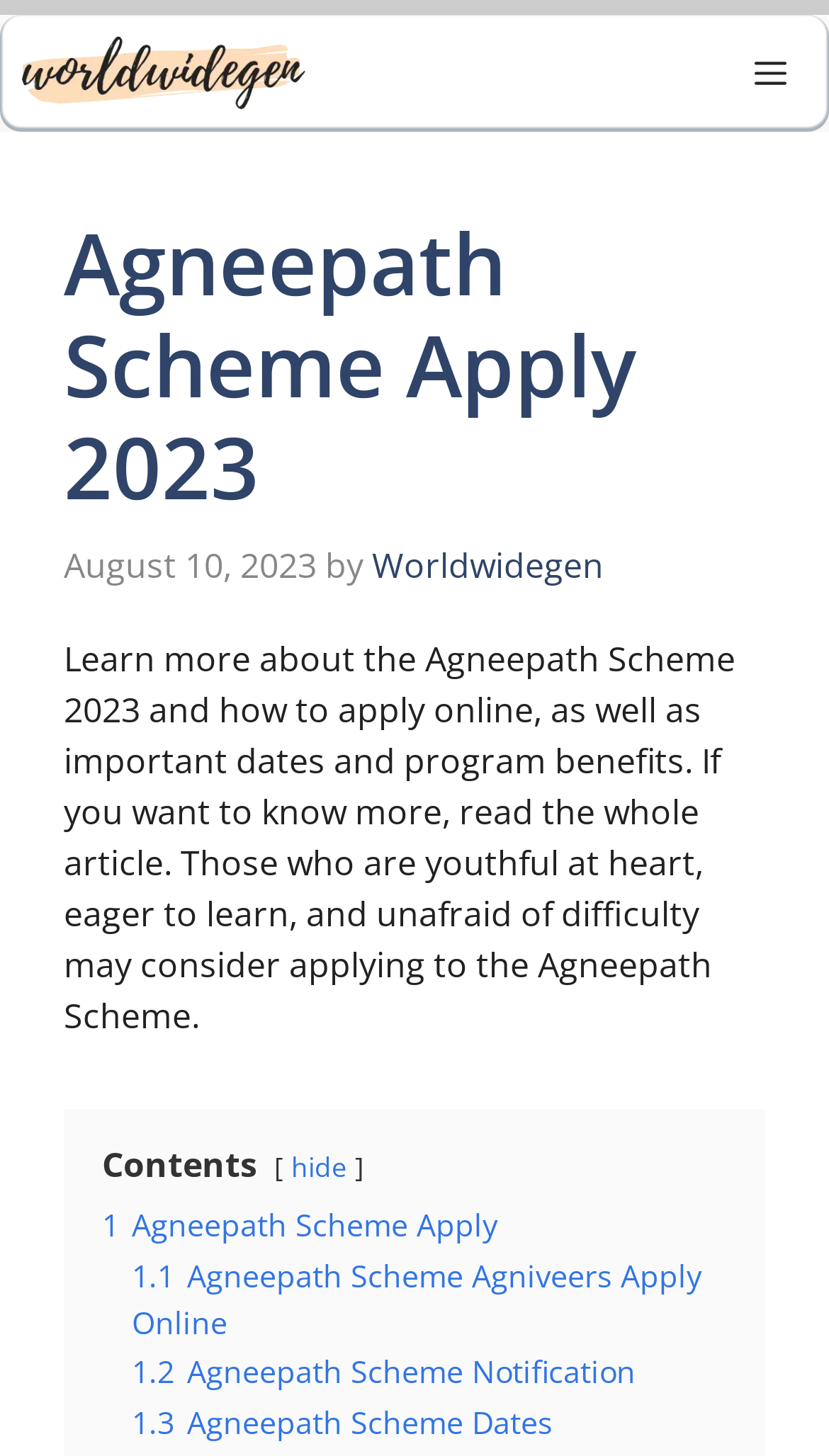Please identify the bounding box coordinates of the area that needs to be clicked to follow this instruction: "Learn about Agneepath Scheme Agniveers Apply Online".

[0.159, 0.862, 0.846, 0.922]